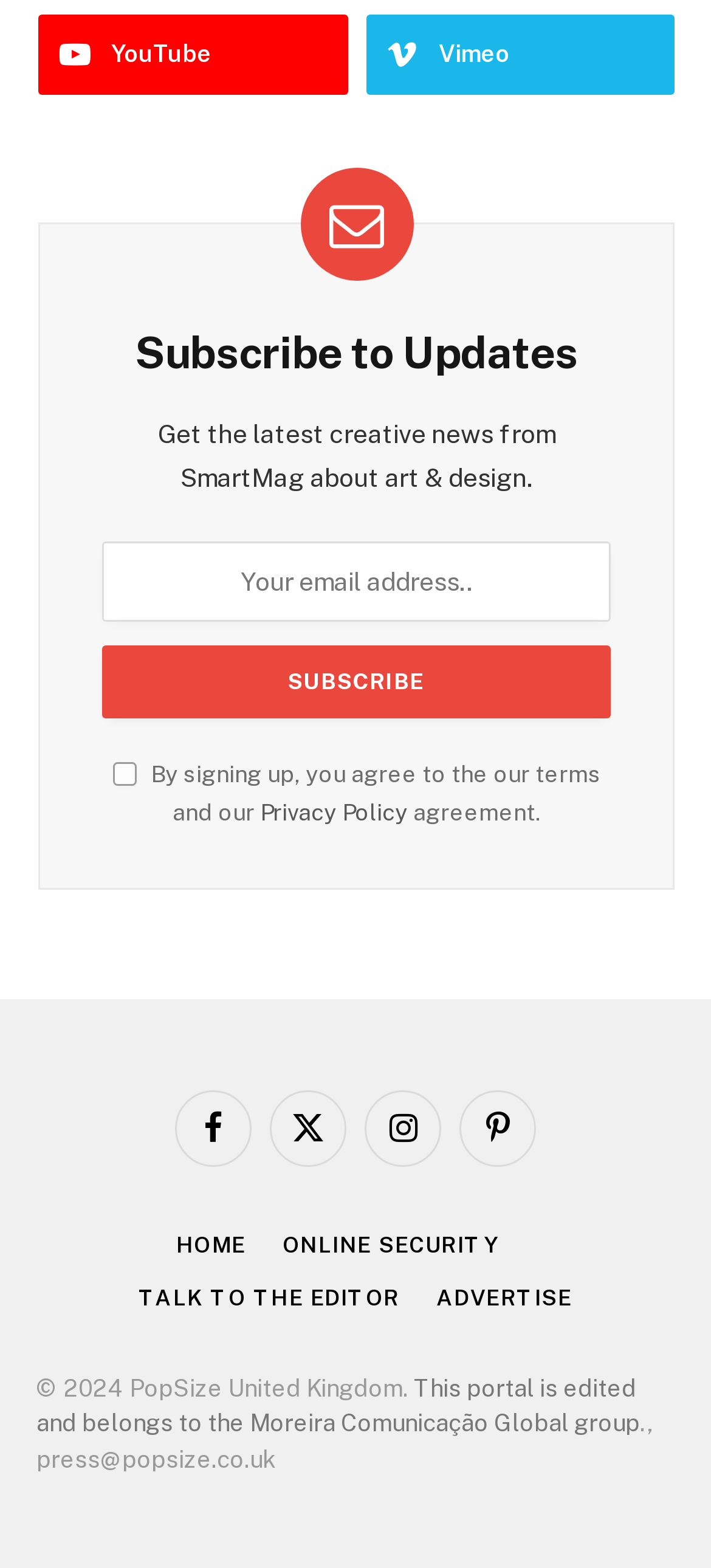What is the email address for press inquiries?
Answer briefly with a single word or phrase based on the image.

press@popsize.co.uk